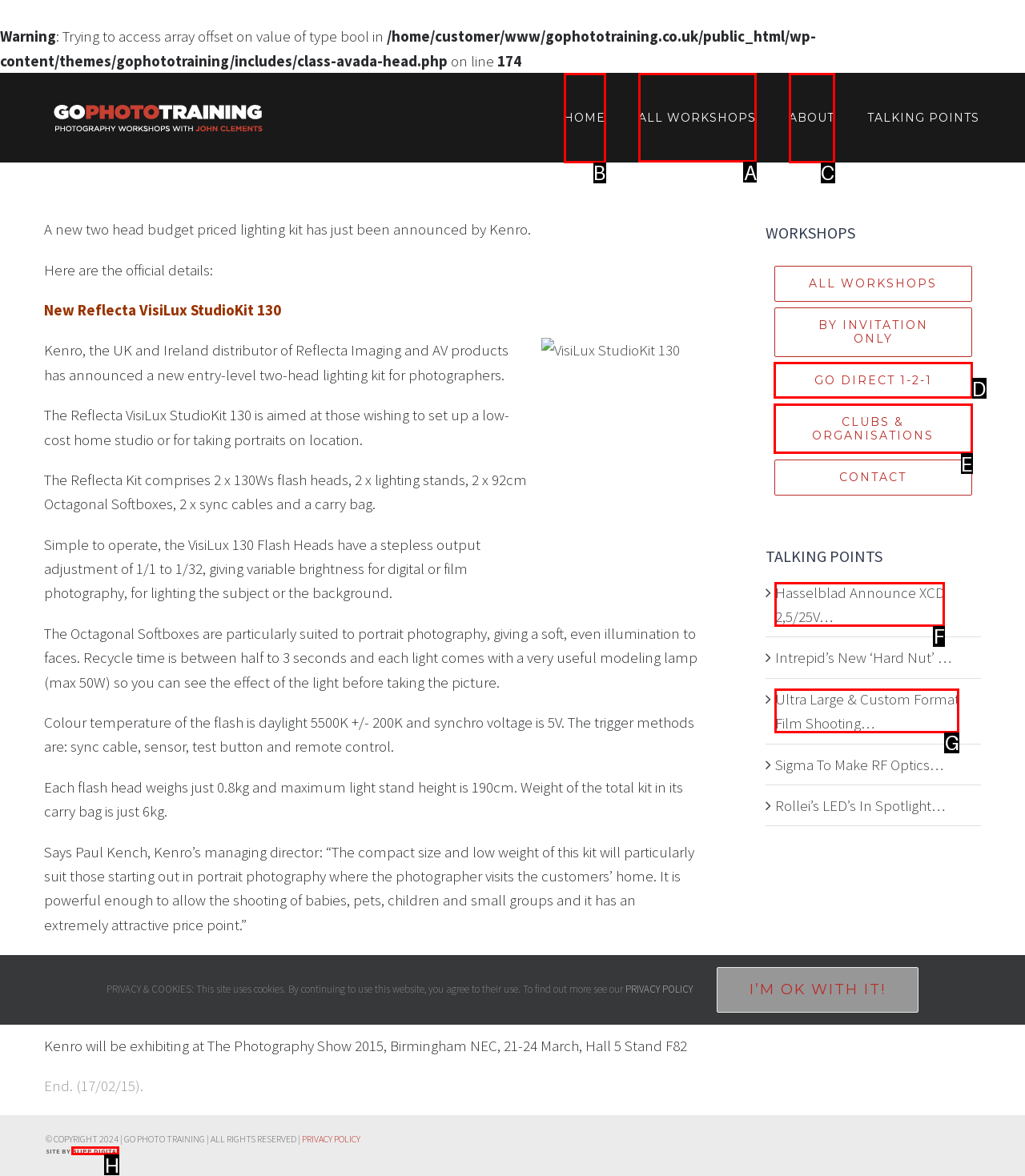Select the appropriate HTML element to click for the following task: Book a trip with the Spring Sale offer
Answer with the letter of the selected option from the given choices directly.

None